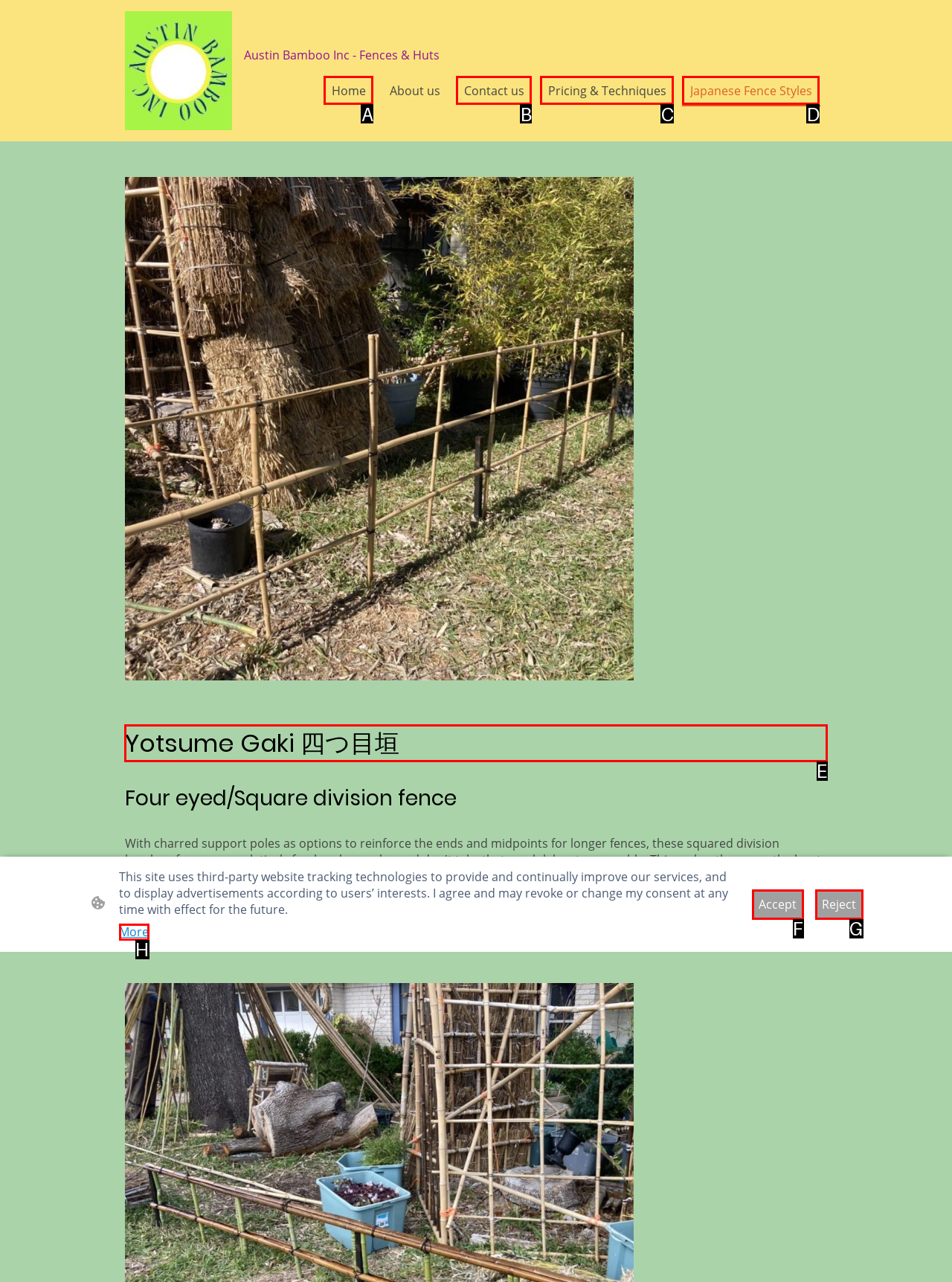Determine which HTML element should be clicked for this task: Learn about Yotsume Gaki fence style
Provide the option's letter from the available choices.

E